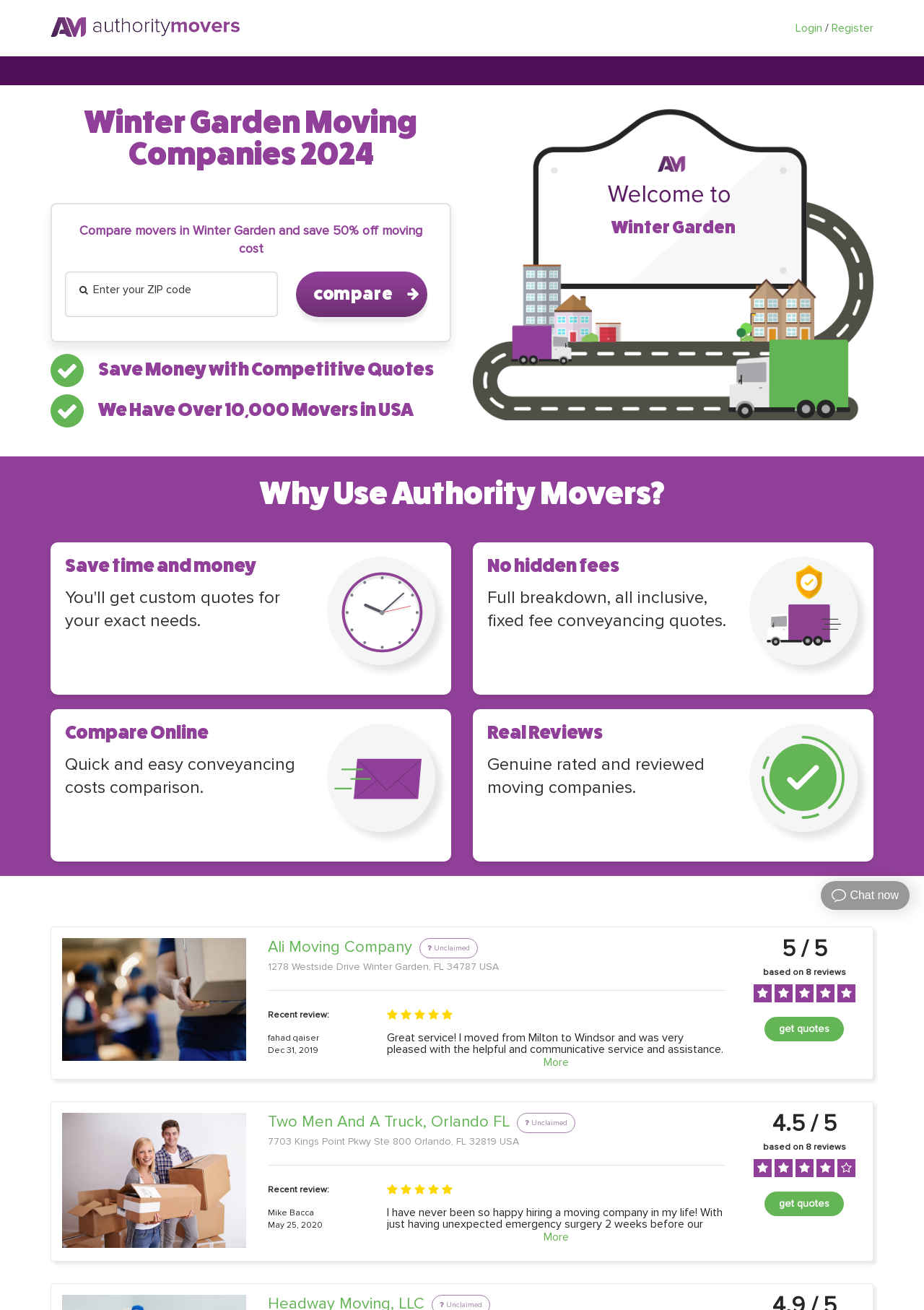Please specify the bounding box coordinates of the clickable region necessary for completing the following instruction: "Enter your ZIP code". The coordinates must consist of four float numbers between 0 and 1, i.e., [left, top, right, bottom].

[0.078, 0.216, 0.294, 0.233]